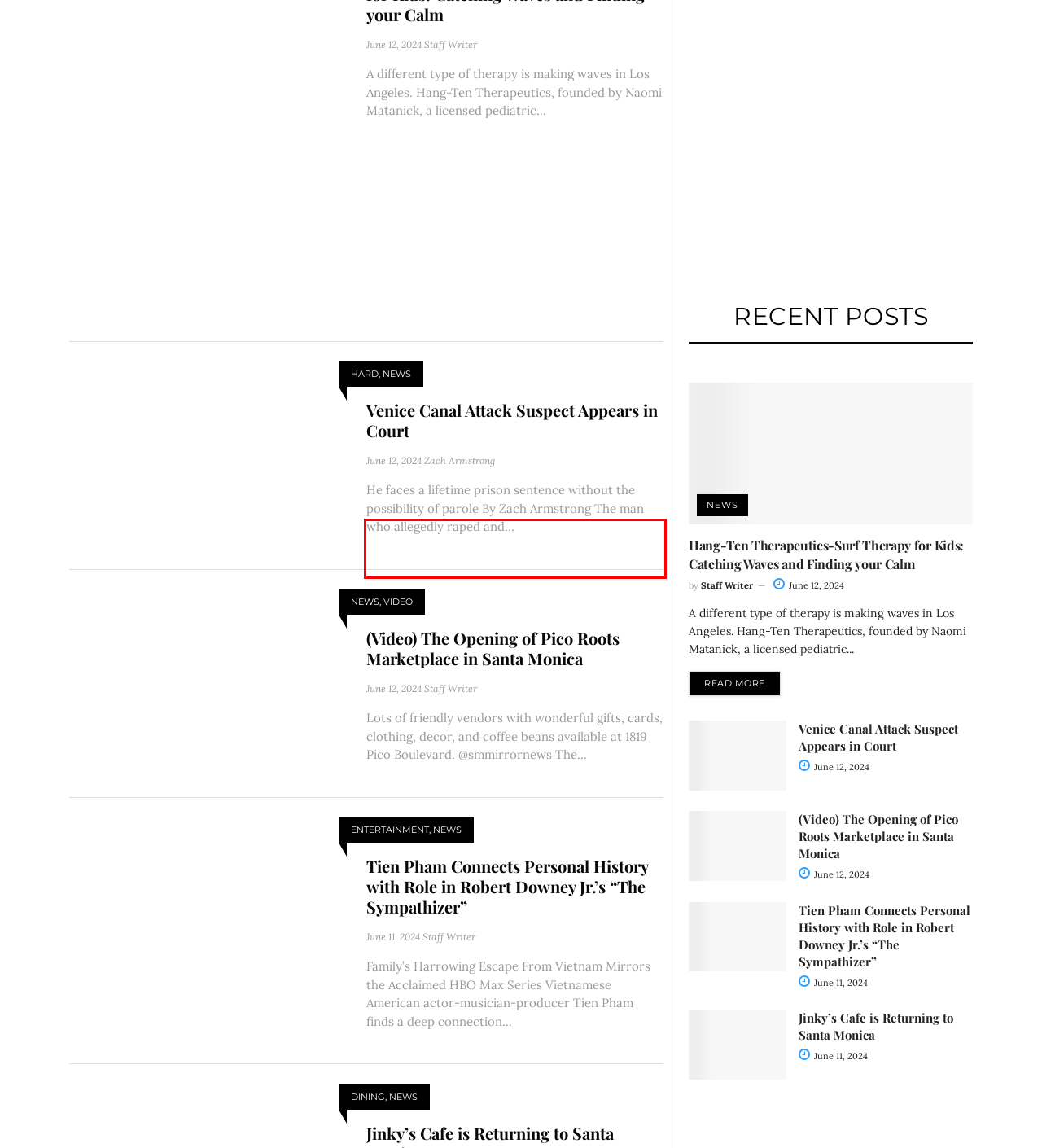Examine the webpage screenshot and use OCR to obtain the text inside the red bounding box.

Lots of friendly vendors with wonderful gifts, cards, clothing, decor, and coffee beans available at 1819 Pico Boulevard. @smmirrornews The...